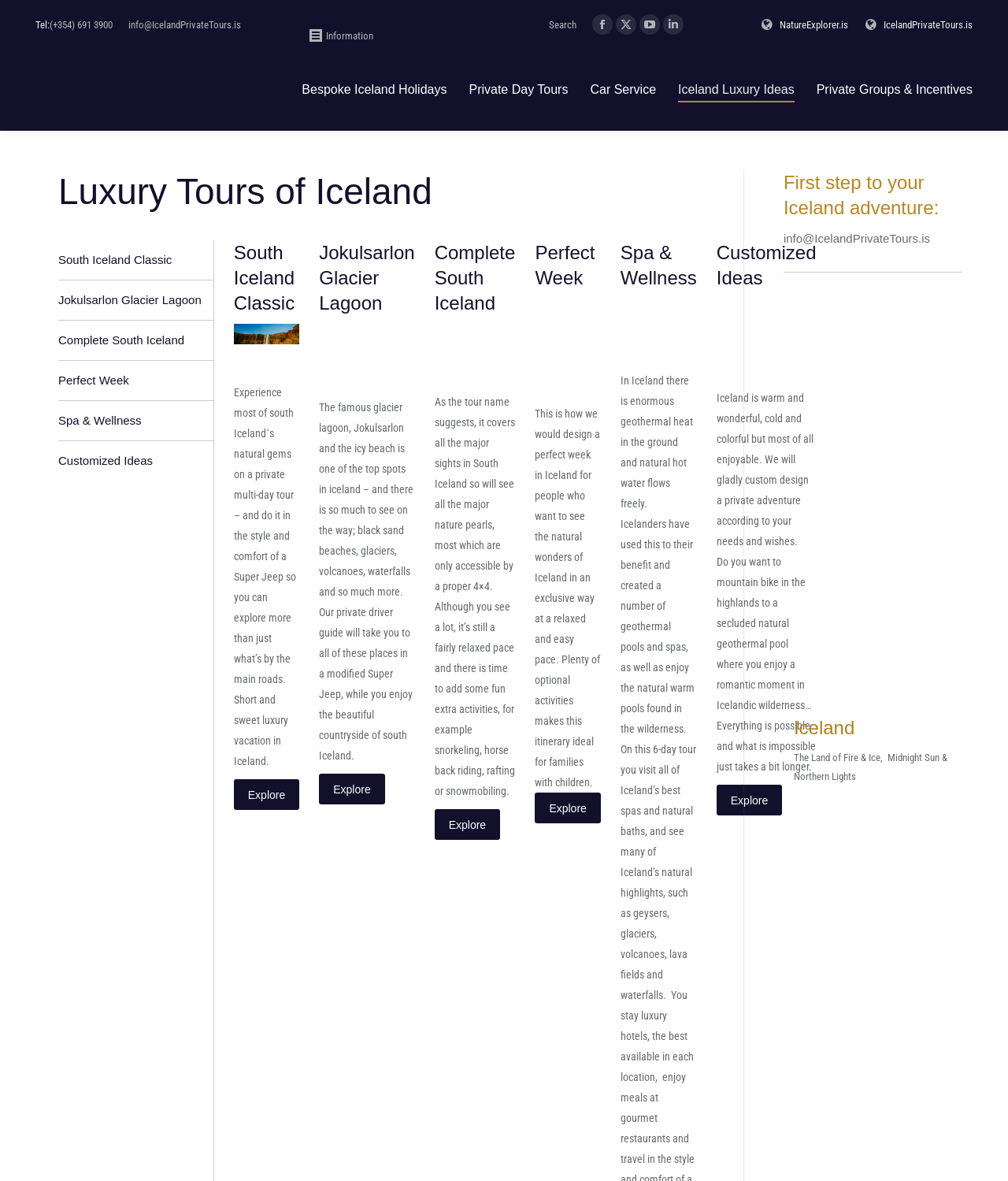What is the name of the glacier lagoon mentioned on the webpage?
Using the image as a reference, answer the question with a short word or phrase.

Jokulsarlon